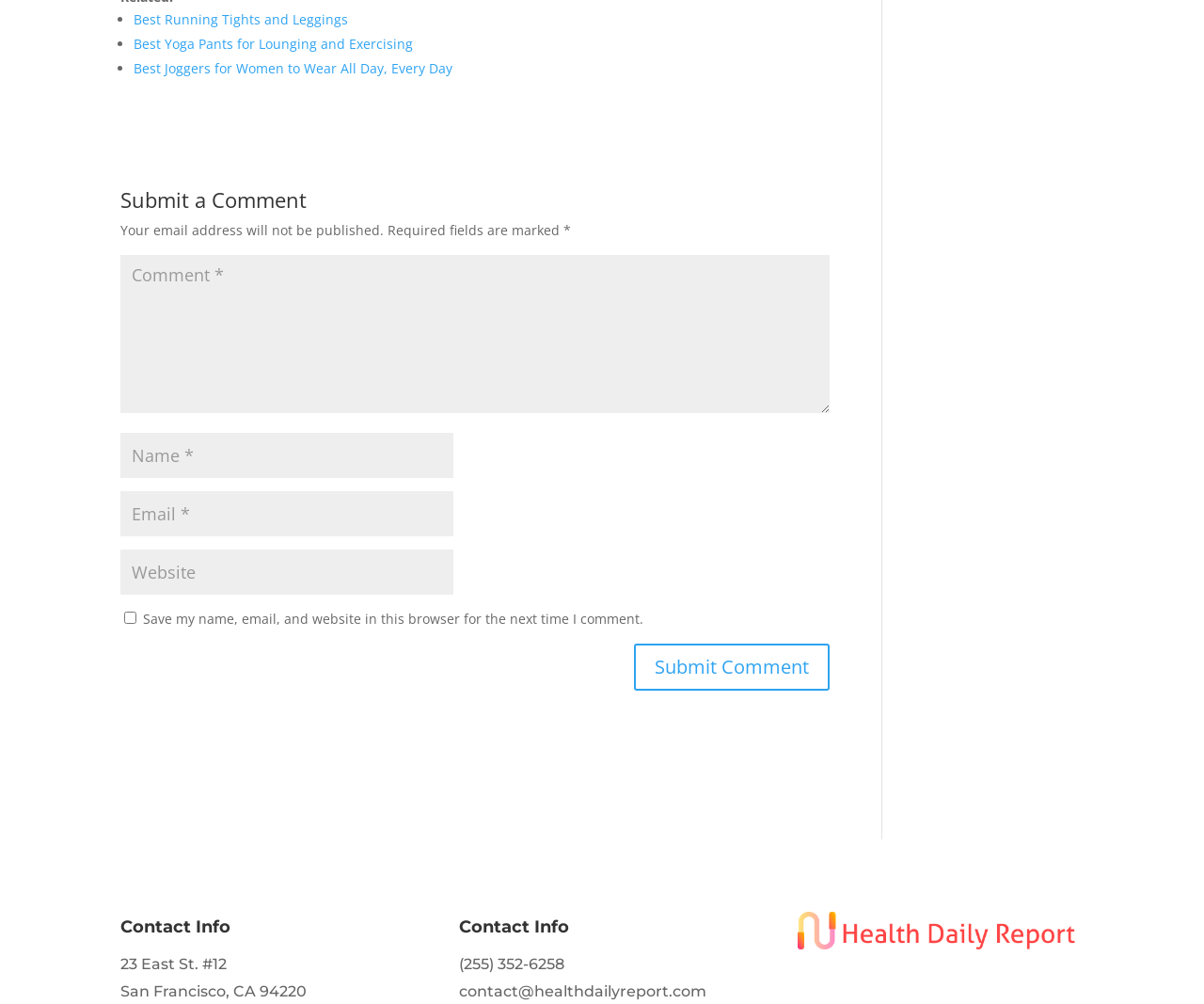What is required to submit a comment?
Look at the webpage screenshot and answer the question with a detailed explanation.

The webpage has three required fields to submit a comment: Name, Email, and Comment. These fields are marked with an asterisk (*) and have corresponding textboxes to input the information.